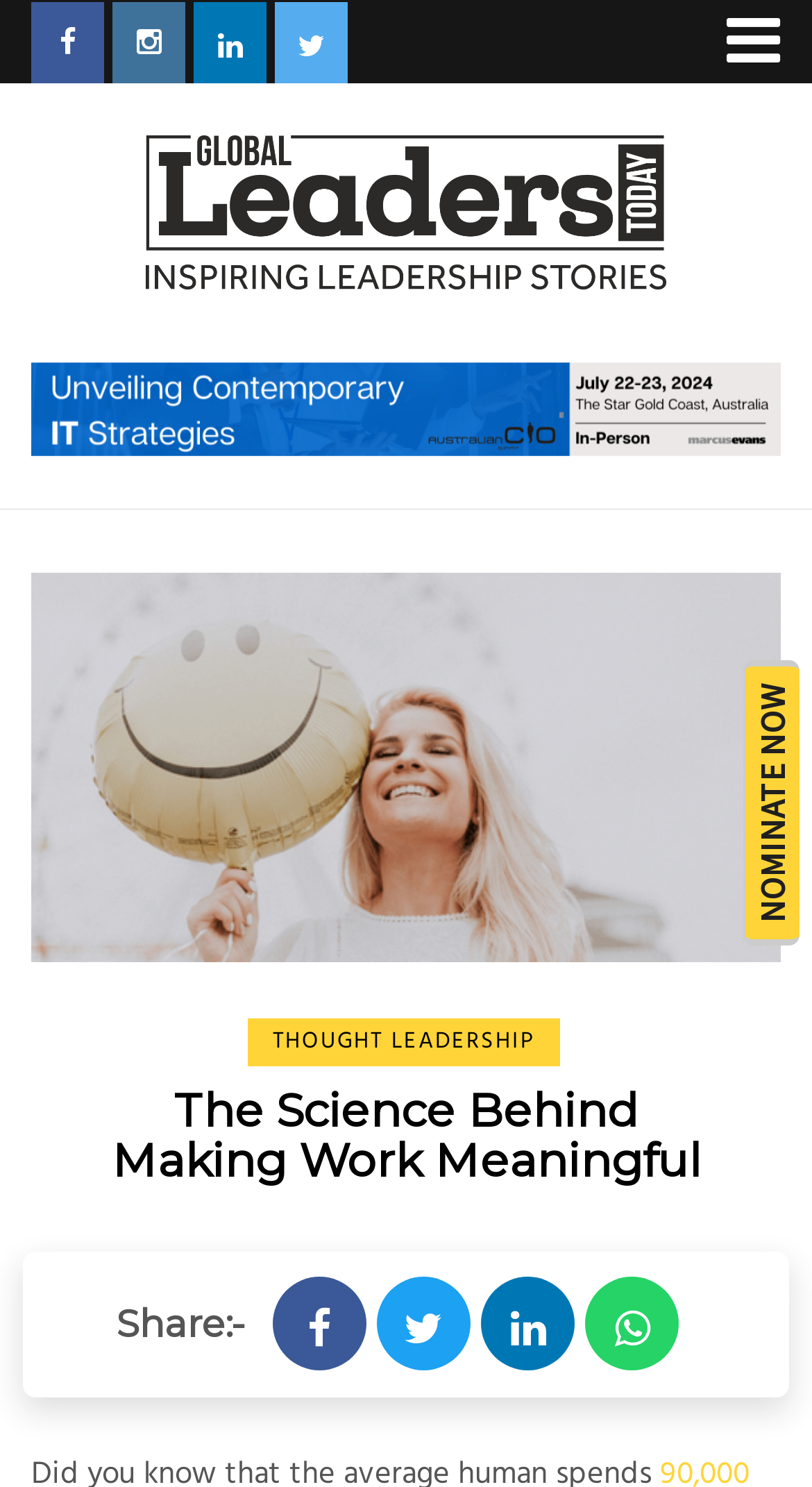Generate a thorough caption that explains the contents of the webpage.

The webpage is about "The Science Behind Making Work Meaningful" and has a prominent link "NOMINATE NOW" at the top right corner. Below this link, there are four social media icons aligned horizontally, each represented by a Unicode character. 

In the middle of the page, there is a large banner with an image that spans almost the entire width of the page. The banner has a link with no text, and it is likely a call-to-action or a promotional image.

Below the banner, there is a heading that reads "The Science Behind Making Work Meaningful", which is likely the title of the article or main content. This heading is centered and takes up about two-thirds of the page width.

Further down, there is a link "THOUGHT LEADERSHIP" at the bottom left corner, which might be a category or tag related to the content. Next to it, there is a heading "Share:-" with four social media icons aligned horizontally, similar to the ones at the top.

There are a total of five social media icons on the page, each represented by a Unicode character, and they are divided into two groups: one at the top and one at the bottom. The page has a total of seven links, including the "NOMINATE NOW" button, the banner link, and the "THOUGHT LEADERSHIP" link.